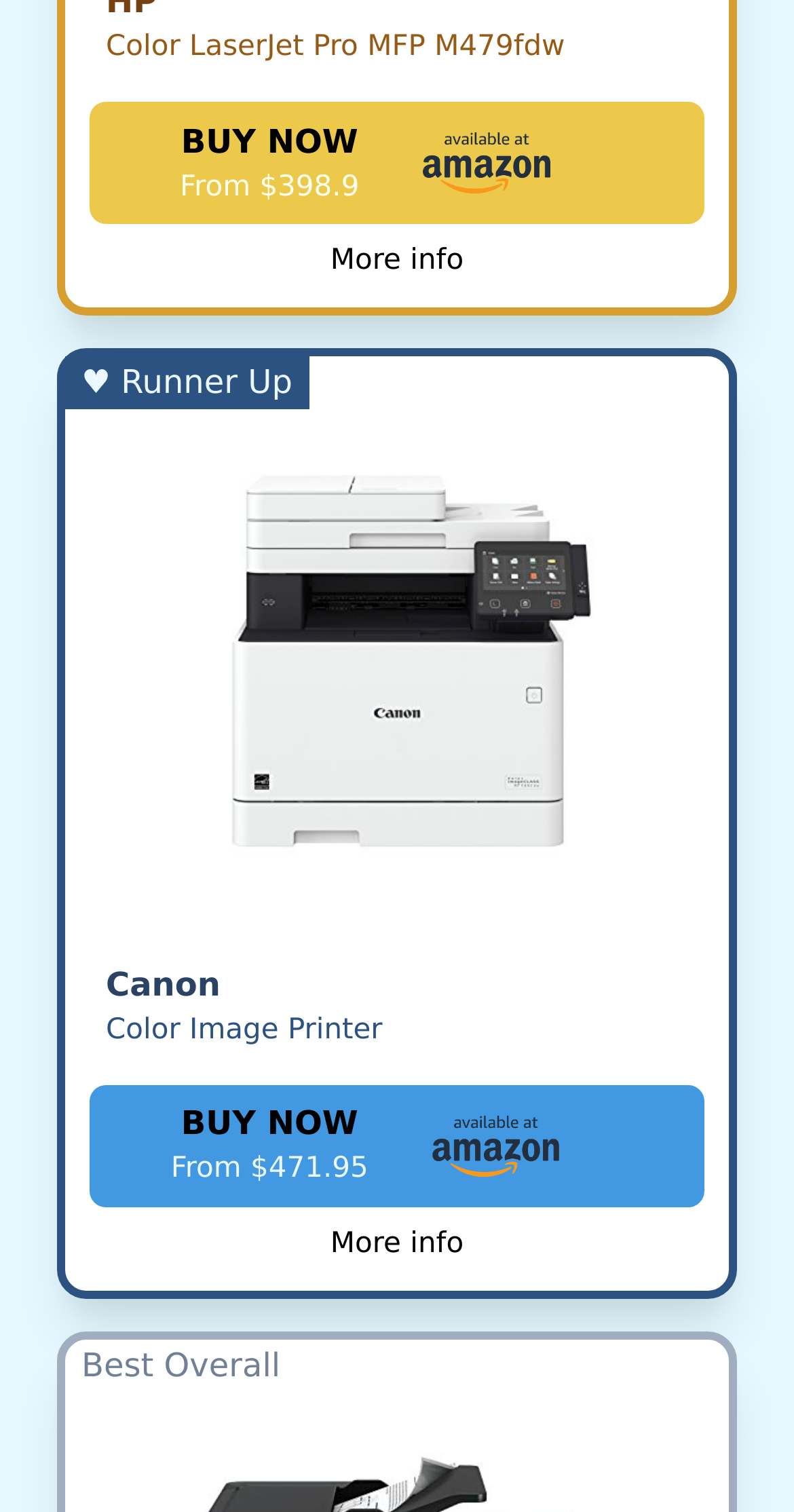Provide your answer in a single word or phrase: 
What is the purpose of the 'More info' links?

To provide more information